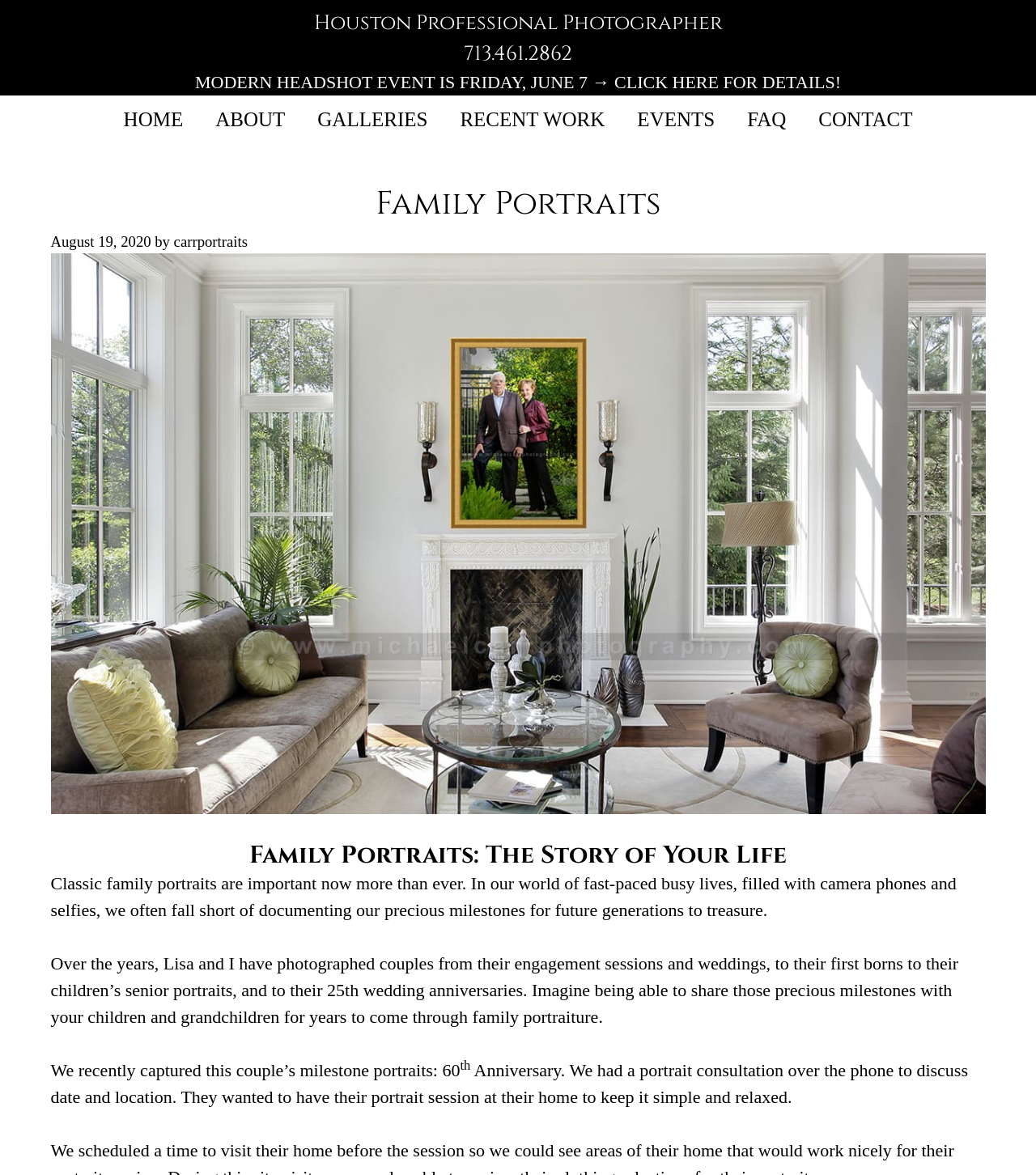Identify the bounding box coordinates for the region to click in order to carry out this instruction: "View recent work". Provide the coordinates using four float numbers between 0 and 1, formatted as [left, top, right, bottom].

[0.428, 0.081, 0.599, 0.123]